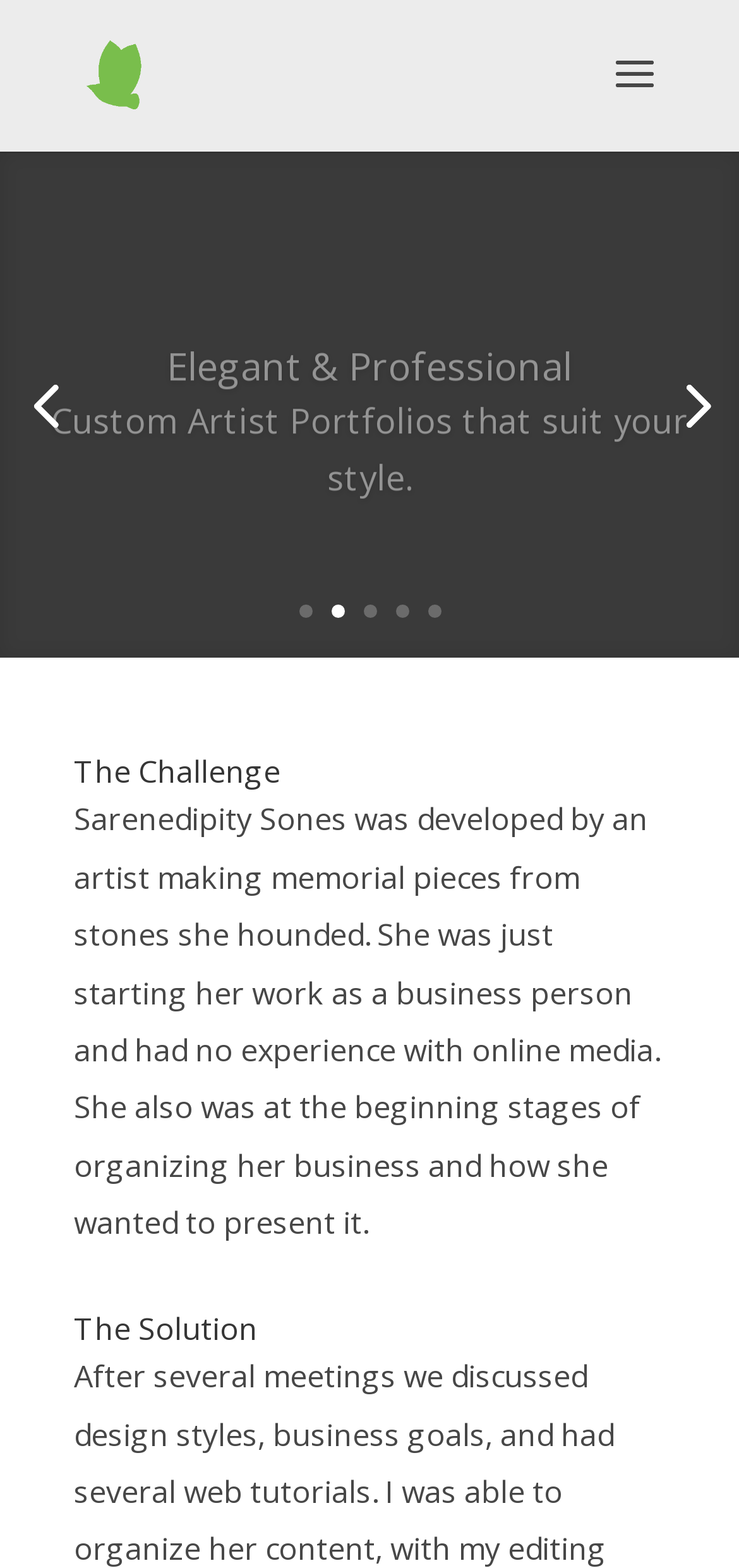Craft a detailed narrative of the webpage's structure and content.

The webpage is about Sarenedipity Website, specifically showcasing "The Singing Tree". At the top-left corner, there is a link and an image, both labeled "The Singing Tree". Below this, there is a search bar spanning across the top of the page. 

On the left side, there is a table layout containing a heading "Elegant & Professional" and a paragraph of text describing custom artist portfolios. 

On the bottom-left, there are five links labeled from "1" to "5", arranged horizontally. 

On the right side, there is a heading "The Challenge" followed by a block of text describing Sarenedipity Sones, an artist who developed memorial pieces from stones and was starting her business. 

Further down, there is another heading "The Solution", but it does not have any accompanying text.